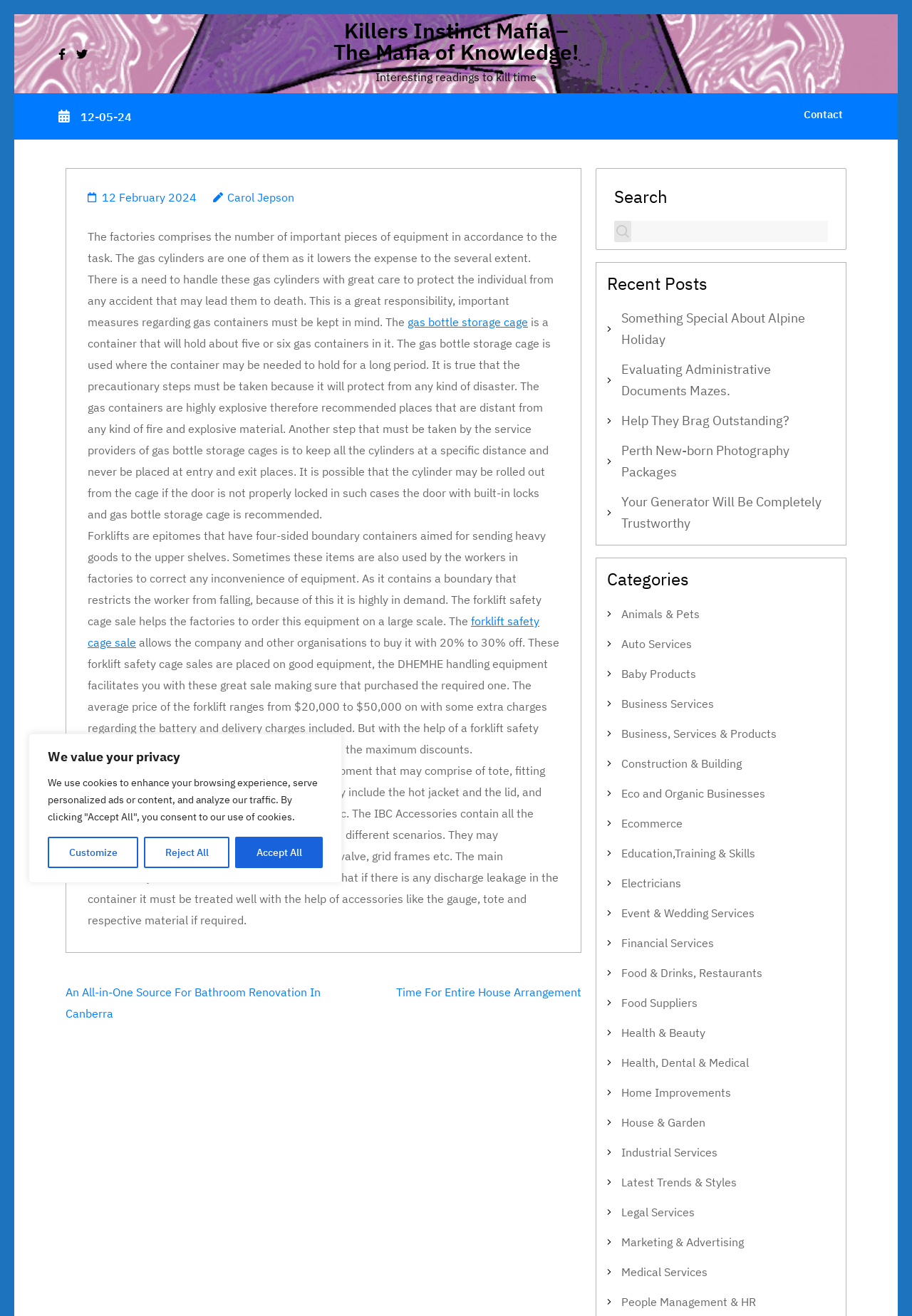Given the webpage screenshot and the description, determine the bounding box coordinates (top-left x, top-left y, bottom-right x, bottom-right y) that define the location of the UI element matching this description: gas bottle storage cage

[0.447, 0.239, 0.579, 0.25]